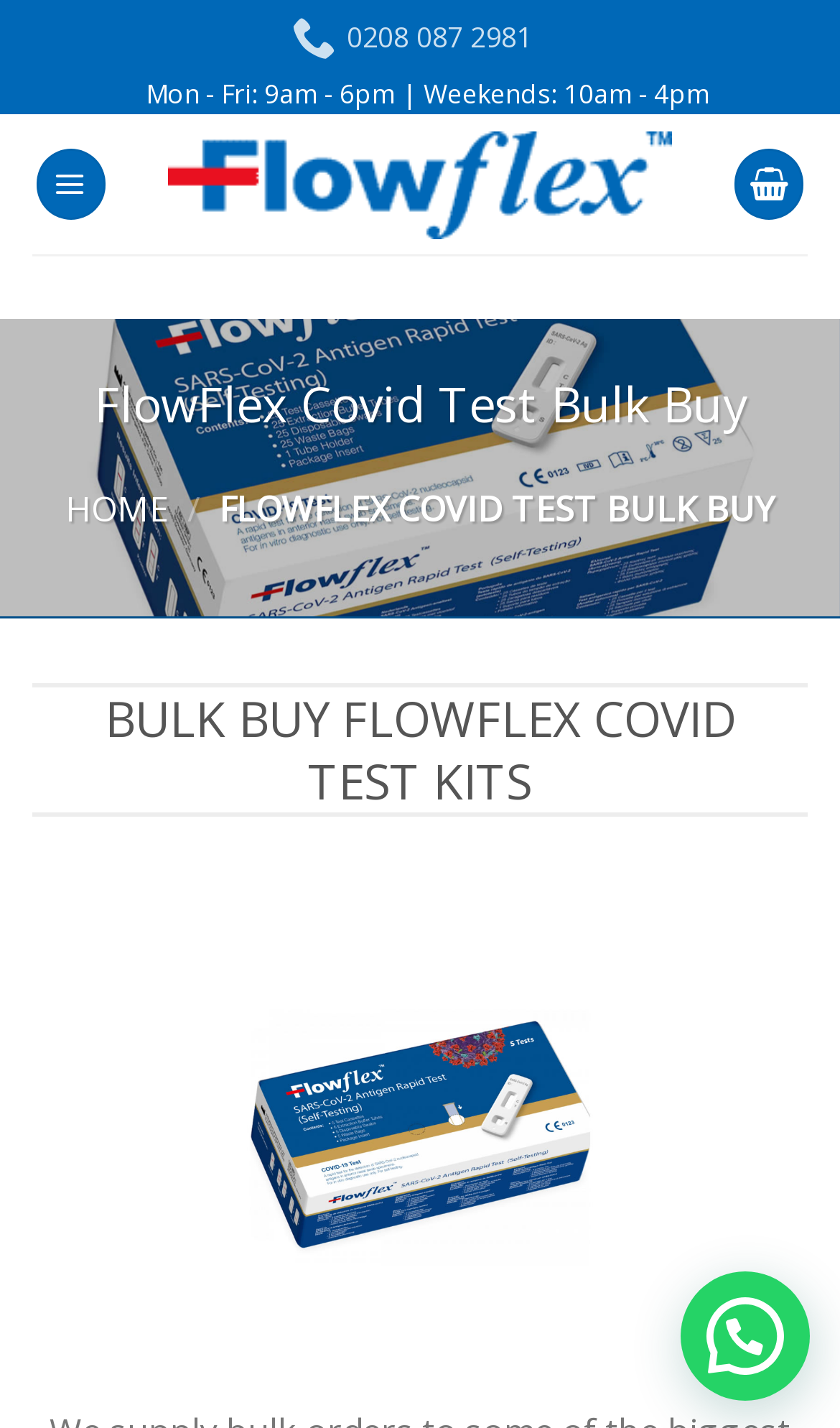What is the current page?
Using the image, answer in one word or phrase.

FlowFlex Covid Test Bulk Buy